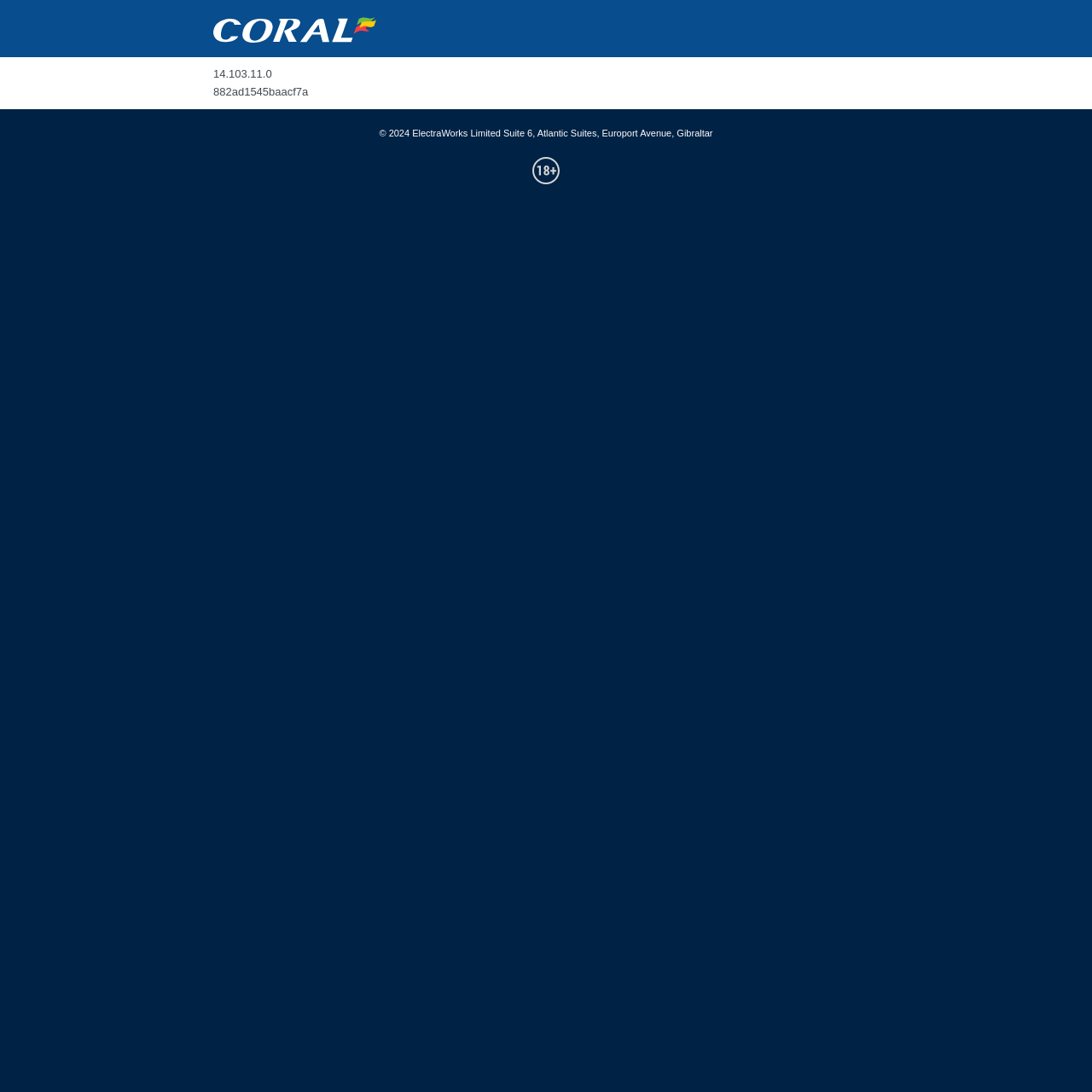What is the logo image position?
Look at the image and respond with a one-word or short-phrase answer.

Top left